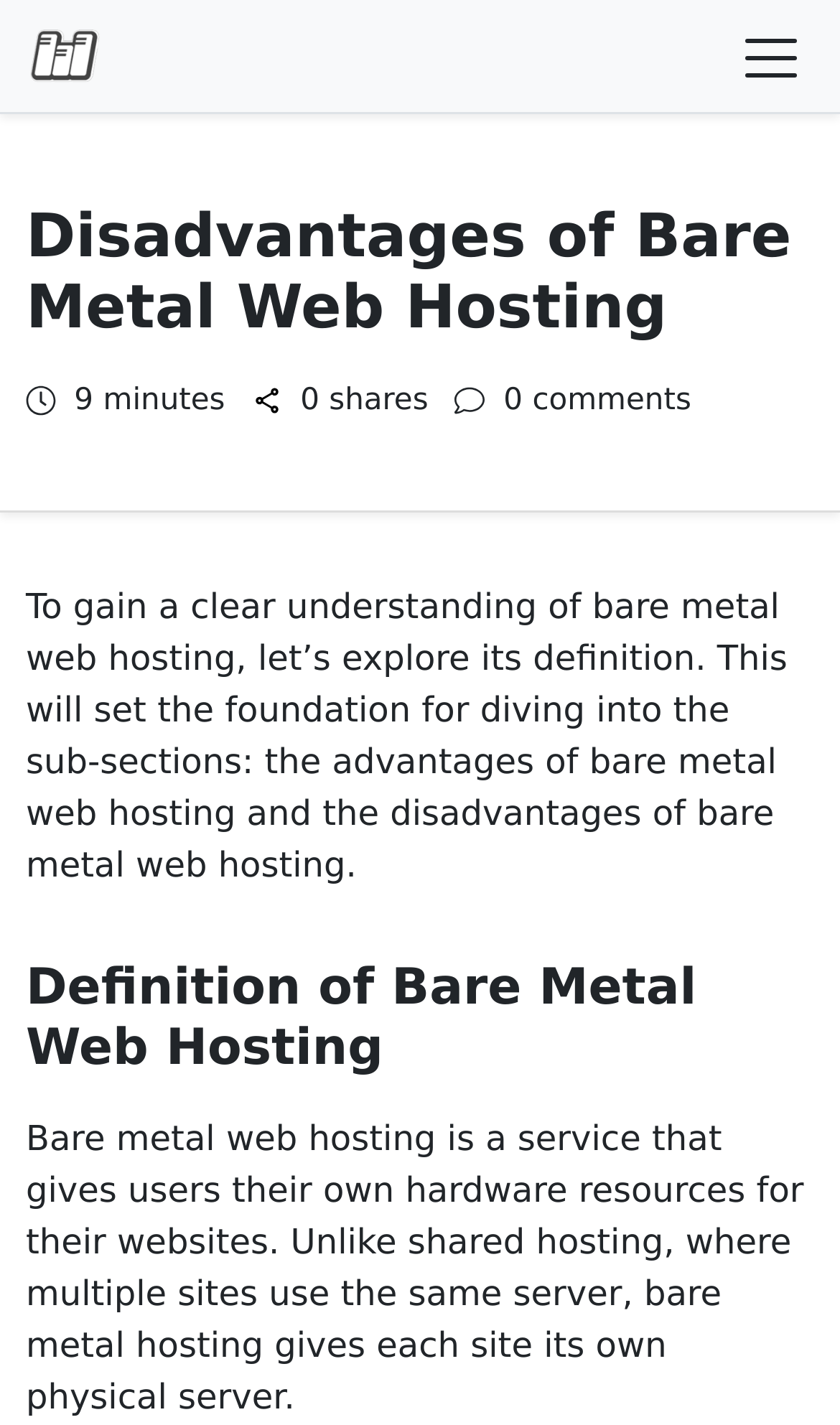Offer a meticulous description of the webpage's structure and content.

The webpage is about bare metal web hosting, with a focus on its definition and disadvantages. At the top left corner, there is a link to "WebsiteHosting.com" accompanied by an image with the same name. On the top right corner, there is a button to toggle navigation.

Below the navigation button, there is a header section that spans almost the entire width of the page. Within this section, there is a heading that reads "Disadvantages of Bare Metal Web Hosting" in a prominent font size. Below the heading, there are three lines of text that display the time, shares, and comments, respectively.

Following the header section, there is a paragraph of text that provides an introduction to bare metal web hosting, explaining that it will be explored in detail, including its advantages and disadvantages. This paragraph is positioned near the top center of the page.

Below the introductory paragraph, there is a heading that reads "Definition of Bare Metal Web Hosting". This heading is followed by a detailed description of bare metal web hosting, which explains that it provides users with their own hardware resources for their websites, unlike shared hosting where multiple sites share the same server. This description is positioned near the bottom center of the page.